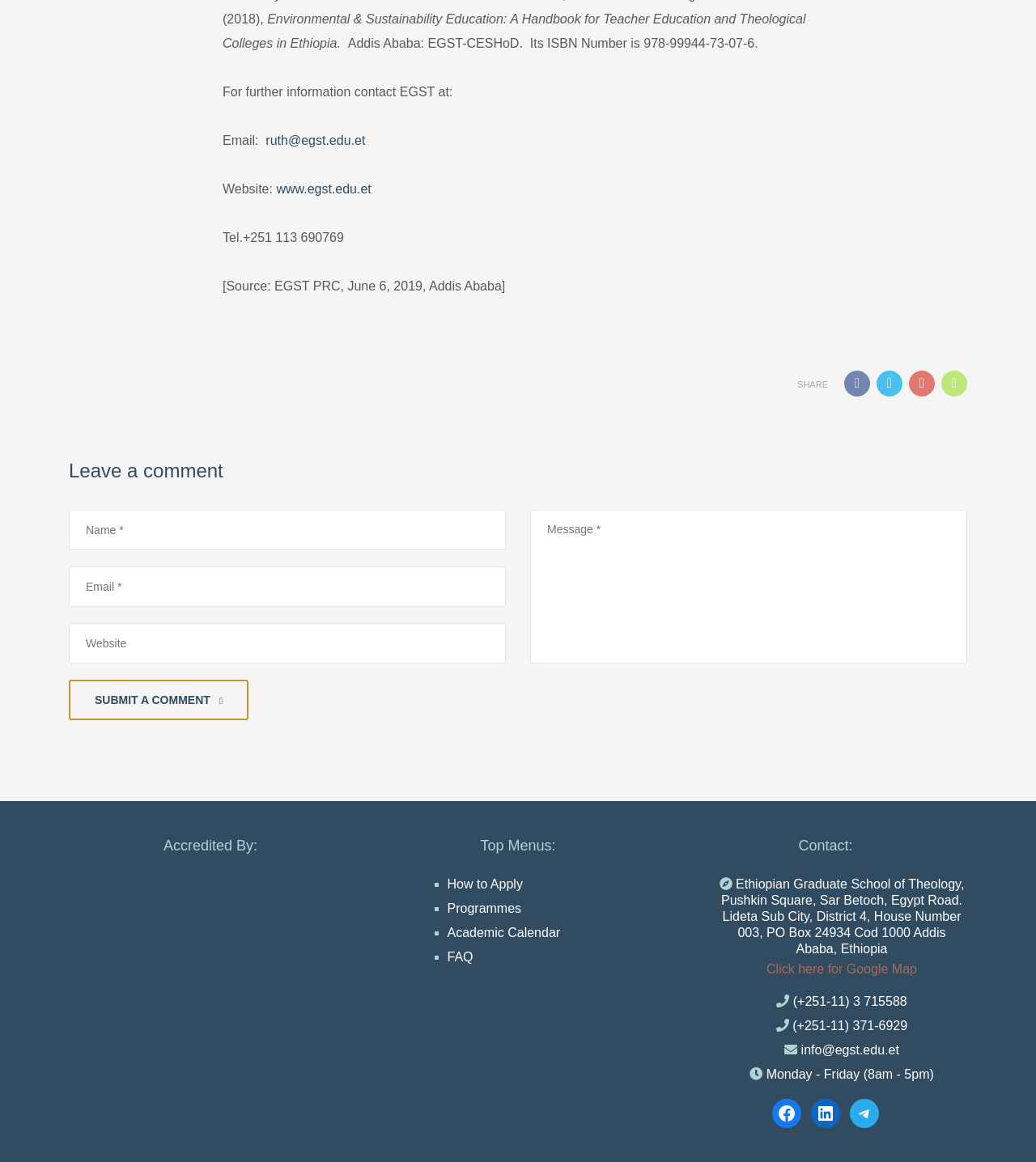Can you show the bounding box coordinates of the region to click on to complete the task described in the instruction: "check out my e-book"?

None